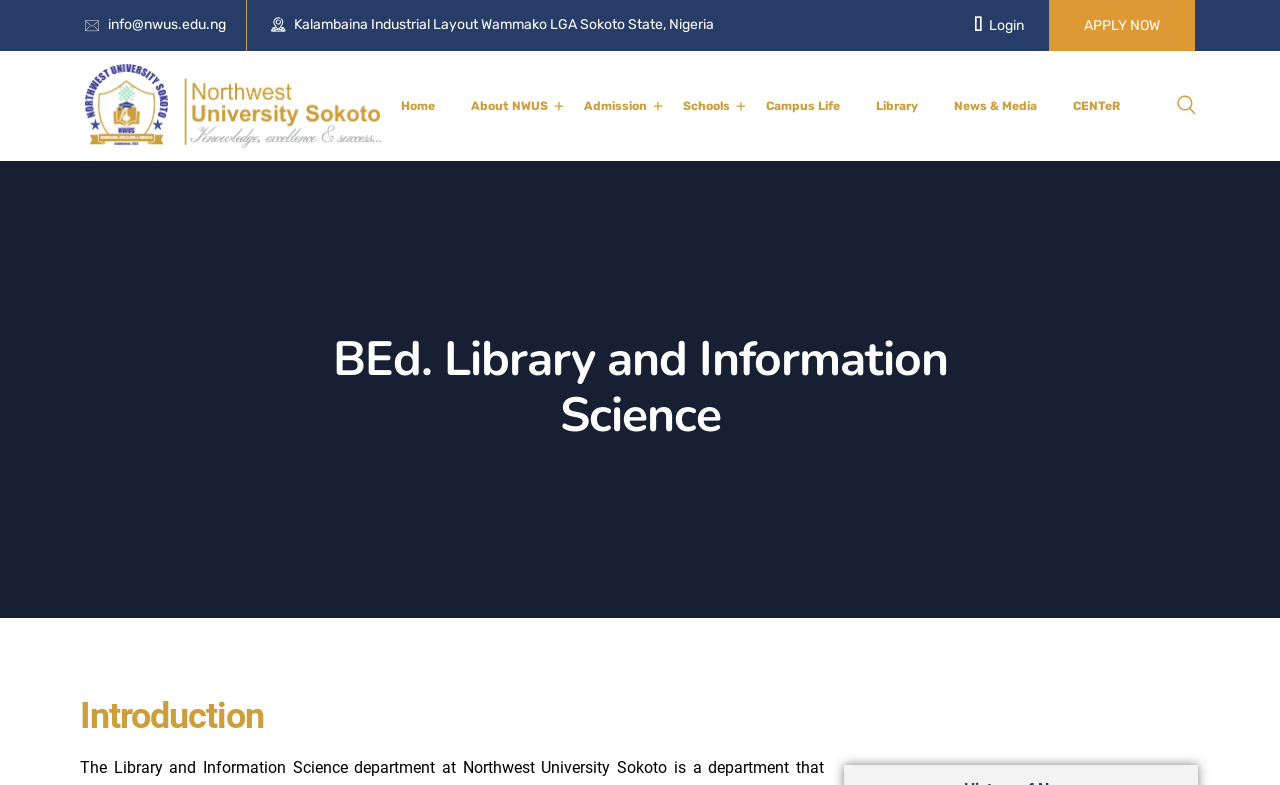Please specify the bounding box coordinates of the clickable region to carry out the following instruction: "visit the homepage". The coordinates should be four float numbers between 0 and 1, in the format [left, top, right, bottom].

[0.066, 0.101, 0.298, 0.161]